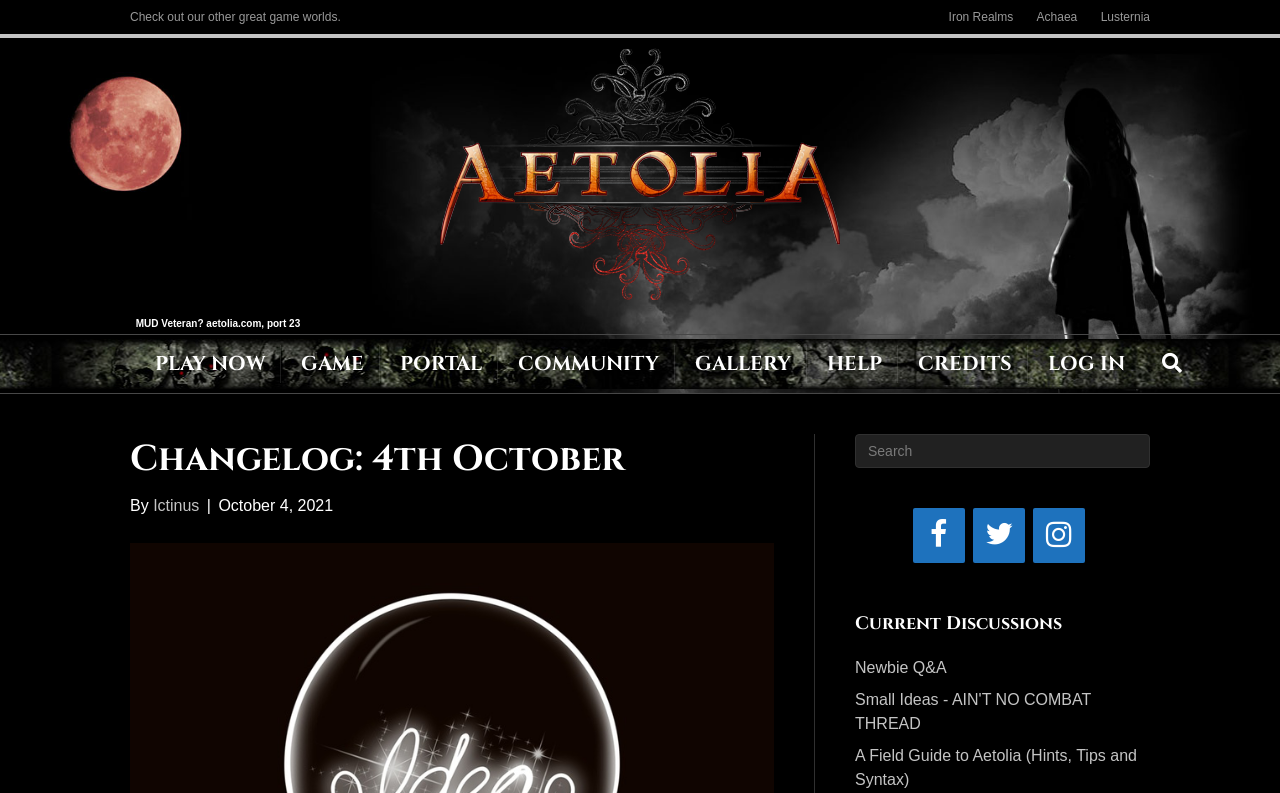Please determine the bounding box coordinates of the area that needs to be clicked to complete this task: 'Check out the Aetolia, the Midnight Age game'. The coordinates must be four float numbers between 0 and 1, formatted as [left, top, right, bottom].

[0.344, 0.207, 0.656, 0.229]